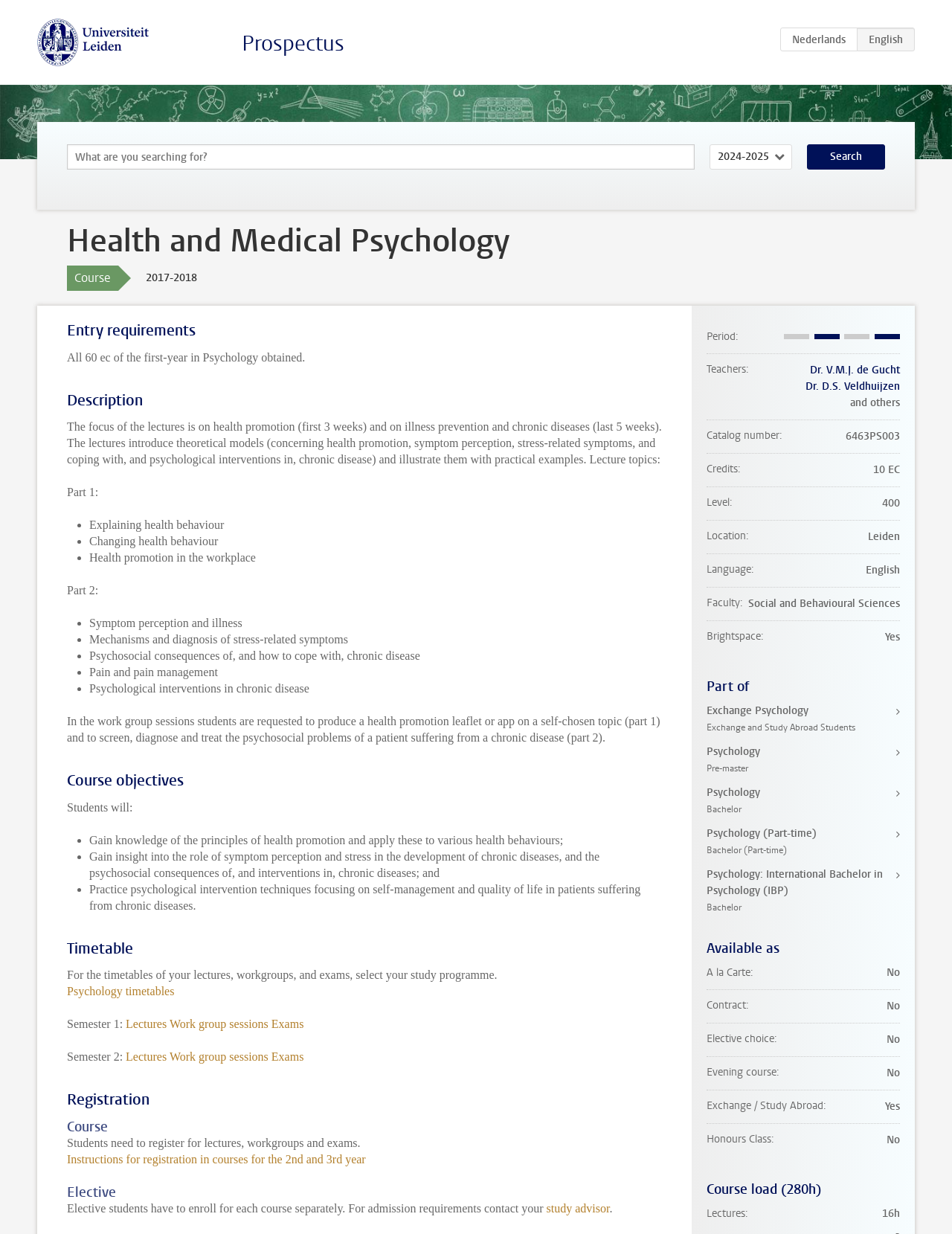Please study the image and answer the question comprehensively:
What is the focus of the lectures?

The focus of the lectures can be found in the 'Description' section, which states that the lectures introduce theoretical models concerning health promotion, symptom perception, stress-related symptoms, and coping with, and psychological interventions in, chronic disease.